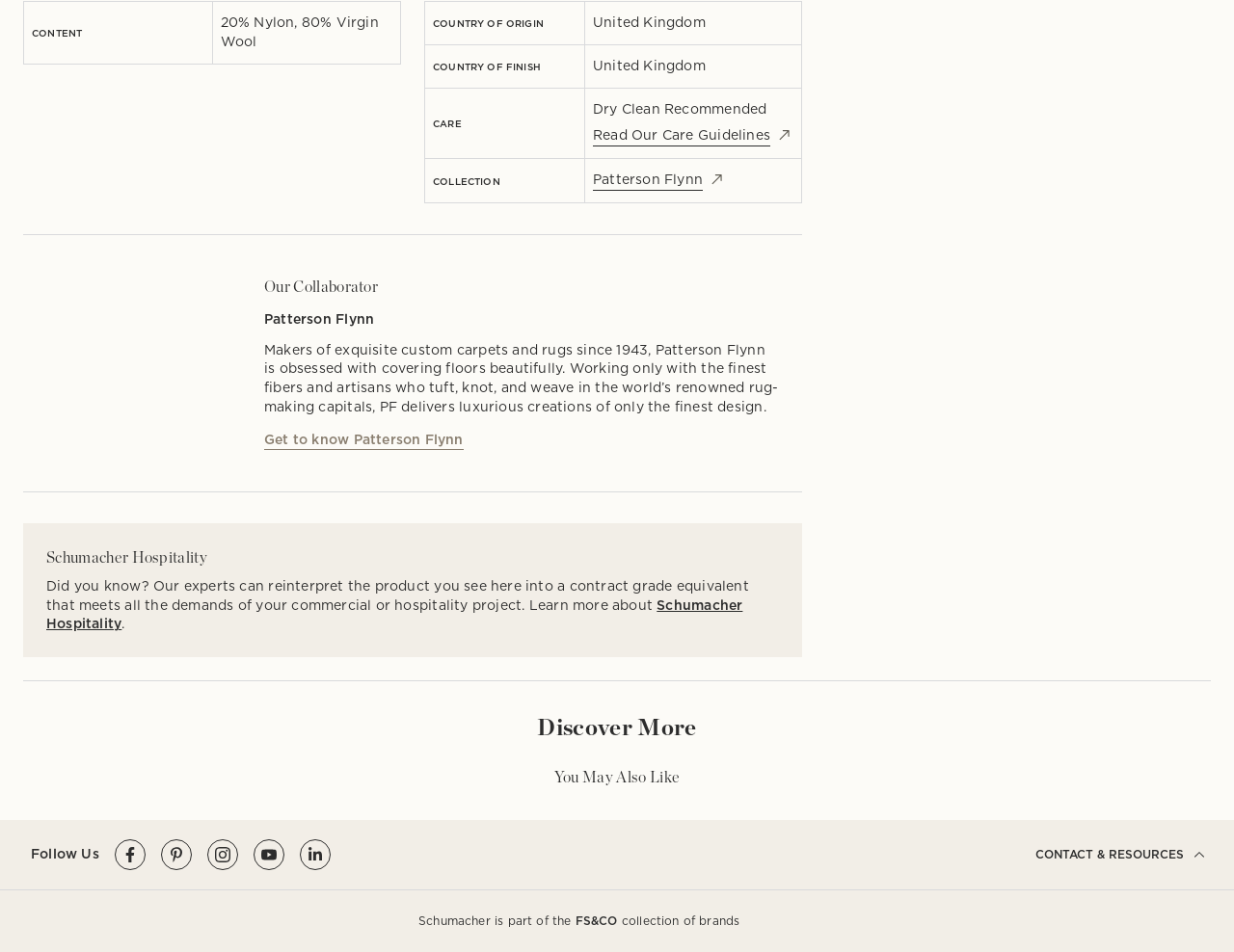Locate the bounding box of the UI element with the following description: "Get to know Patterson Flynn".

[0.214, 0.45, 0.376, 0.474]